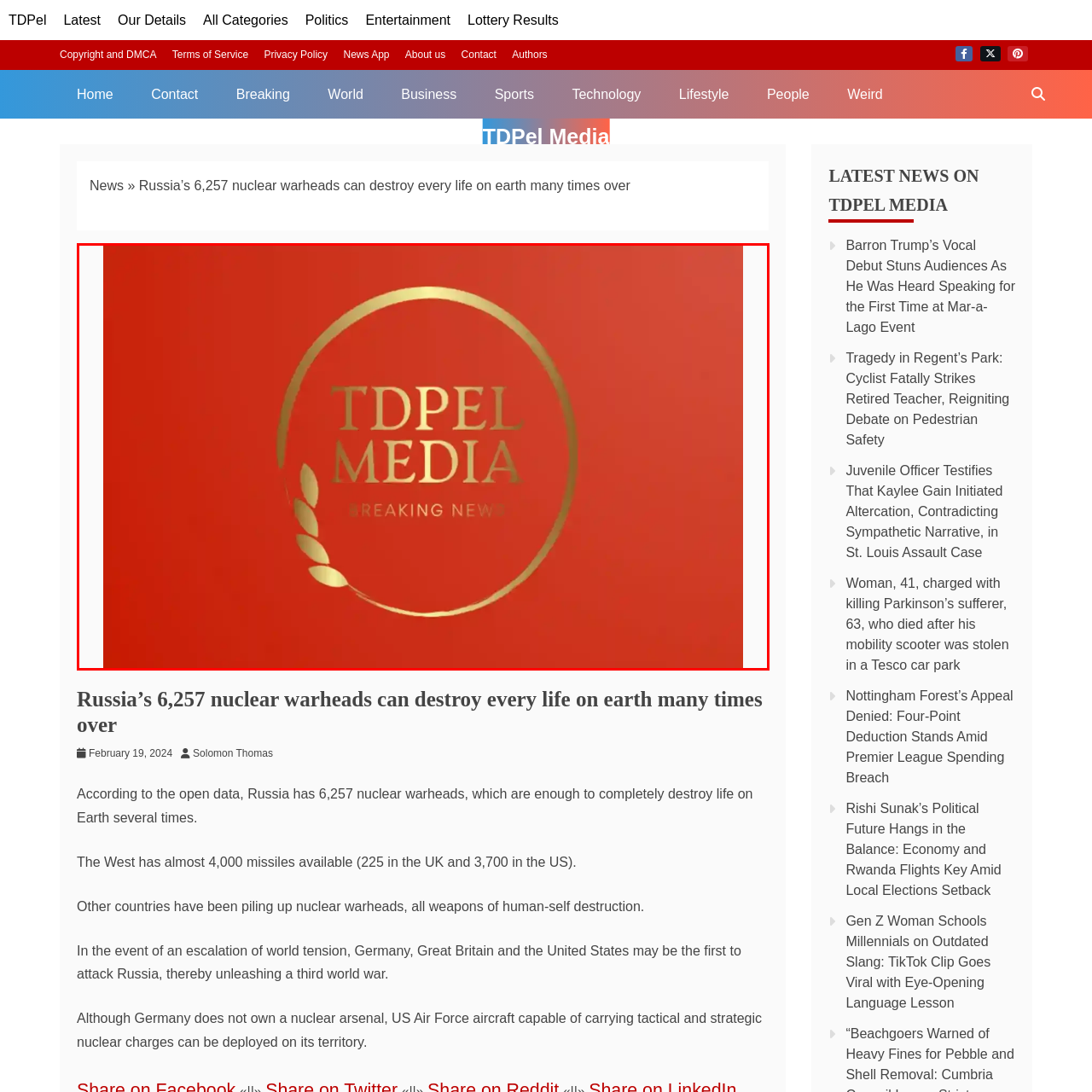What is the shape of the border enclosing the logo?
Examine the portion of the image surrounded by the red bounding box and deliver a detailed answer to the question.

The shape of the border enclosing the logo is circular because the caption describes it as a stylish circular border.